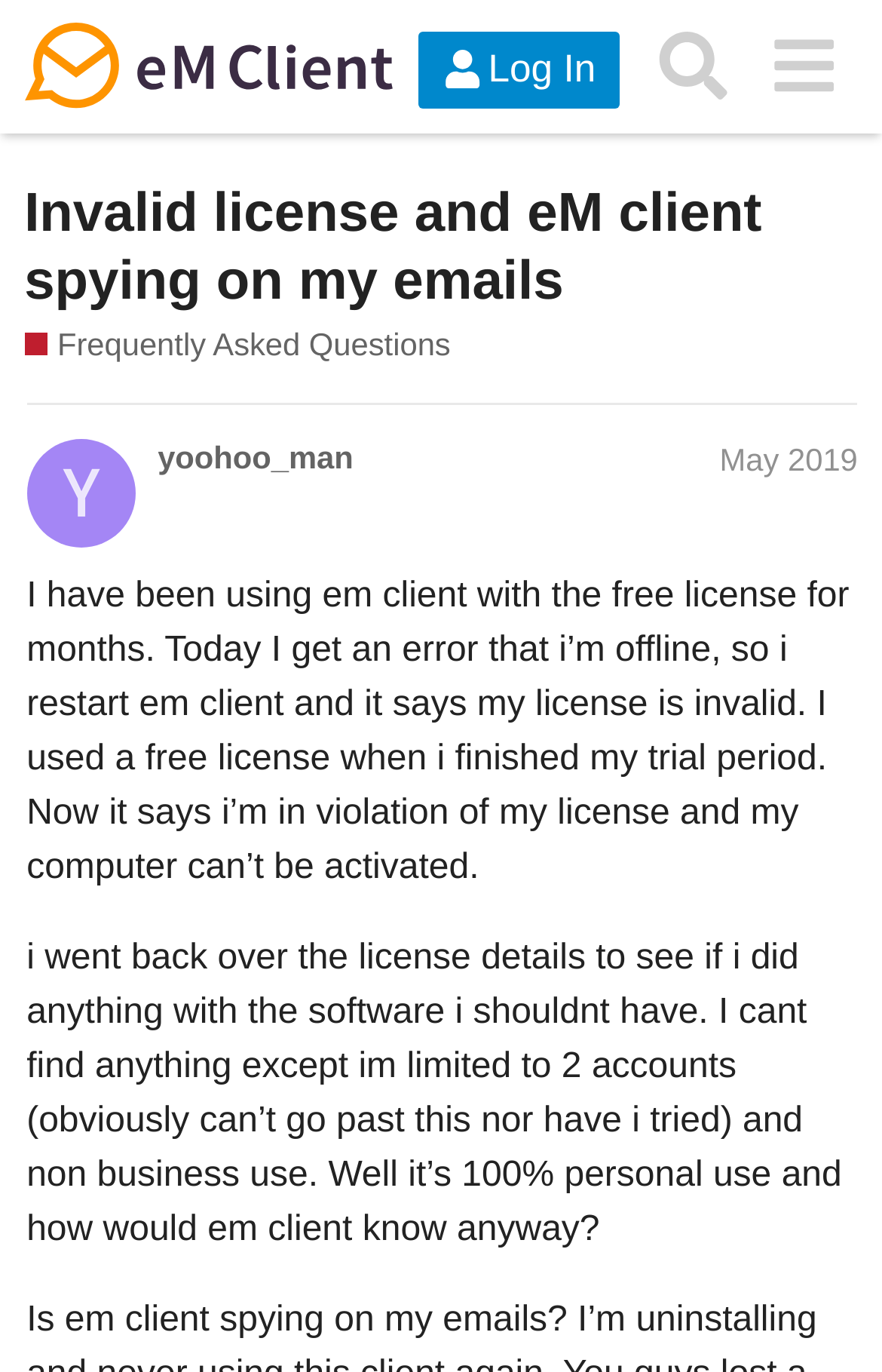Find the bounding box coordinates of the clickable element required to execute the following instruction: "Click the 'eM Client' logo". Provide the coordinates as four float numbers between 0 and 1, i.e., [left, top, right, bottom].

[0.027, 0.017, 0.445, 0.08]